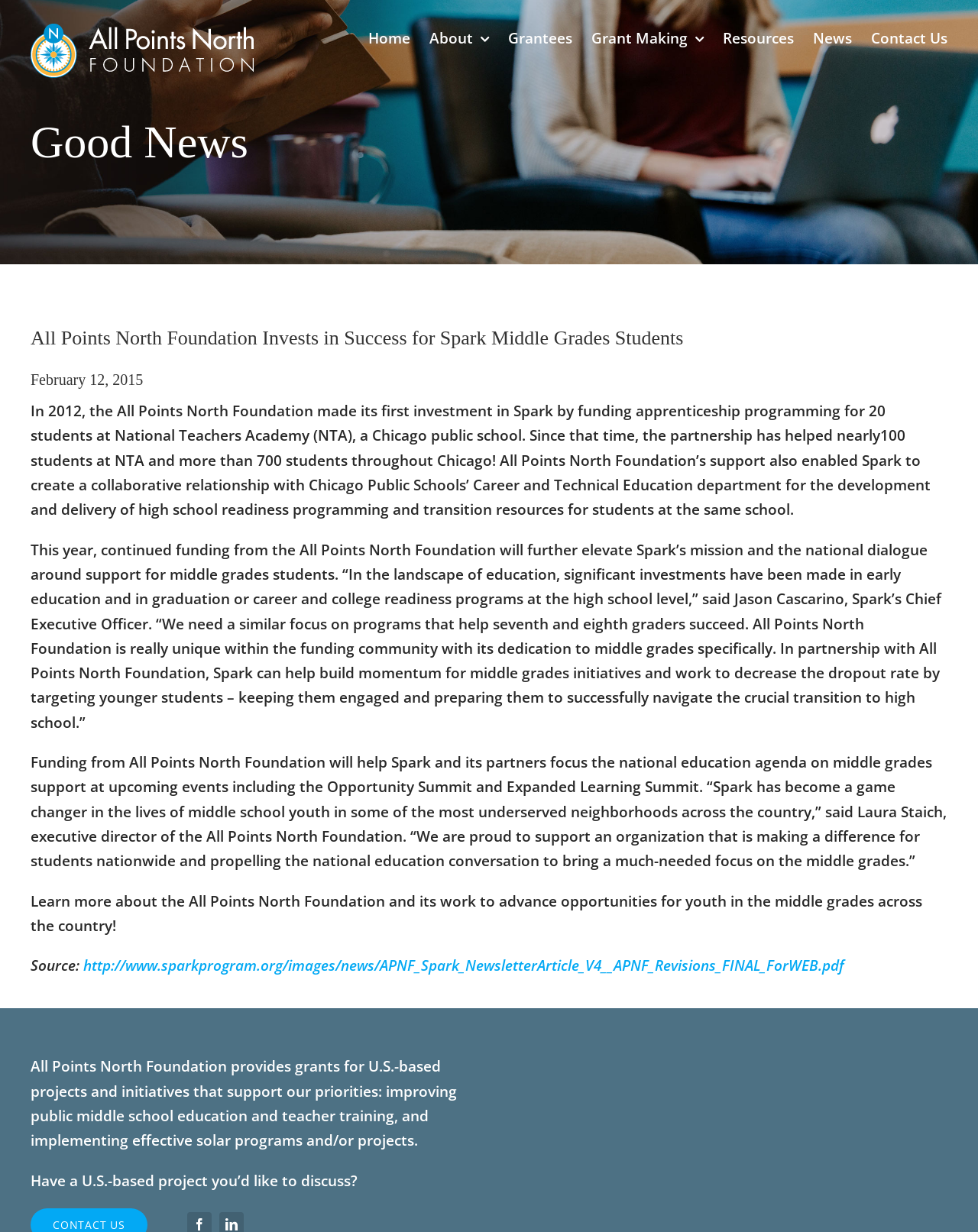Describe all significant elements and features of the webpage.

The webpage is about All Points North Foundation's investment in Spark Middle School, highlighting the importance of mentoring. At the top left corner, there is a logo of All Points North Foundation. Below the logo, there is a main menu navigation bar with links to different sections of the website, including Home, About, Grantees, Grant Making, Resources, News, and Contact Us.

The main content of the webpage is divided into several sections. The first section has a heading "Good News" and a subheading "All Points North Foundation Invests in Success for Spark Middle Grades Students" with a date "February 12, 2015". Below the heading, there is a paragraph of text describing the foundation's investment in Spark, which funded apprenticeship programming for 20 students at National Teachers Academy.

The next section has a quote from Spark's Chief Executive Officer, Jason Cascarino, discussing the importance of focusing on middle grades students. Below the quote, there is another paragraph of text describing how the foundation's funding will help Spark build momentum for middle grades initiatives and decrease the dropout rate.

The following section has a quote from Laura Staich, executive director of the All Points North Foundation, praising Spark's work in making a difference for students nationwide. Below the quote, there is a paragraph of text describing how the foundation's funding will help Spark focus the national education agenda on middle grades support at upcoming events.

At the bottom of the page, there is a call-to-action to learn more about the All Points North Foundation and its work to advance opportunities for youth in the middle grades across the country. There is also a link to a PDF newsletter article and a source citation. Finally, there is a section describing the foundation's grant-making priorities and an invitation to discuss U.S.-based projects.